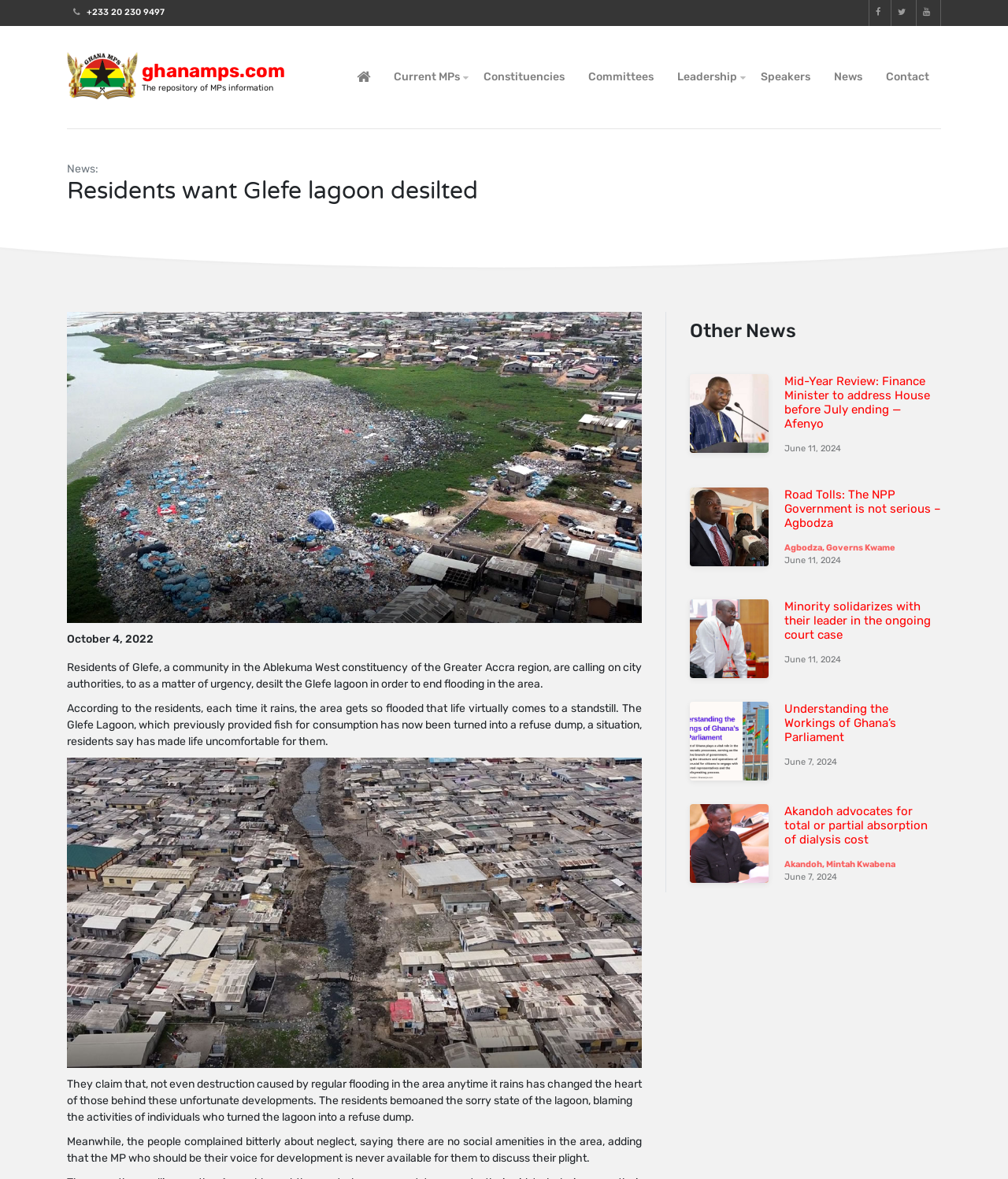Find the bounding box coordinates of the area that needs to be clicked in order to achieve the following instruction: "Click on the 'Current MPs' link". The coordinates should be specified as four float numbers between 0 and 1, i.e., [left, top, right, bottom].

[0.379, 0.055, 0.468, 0.076]